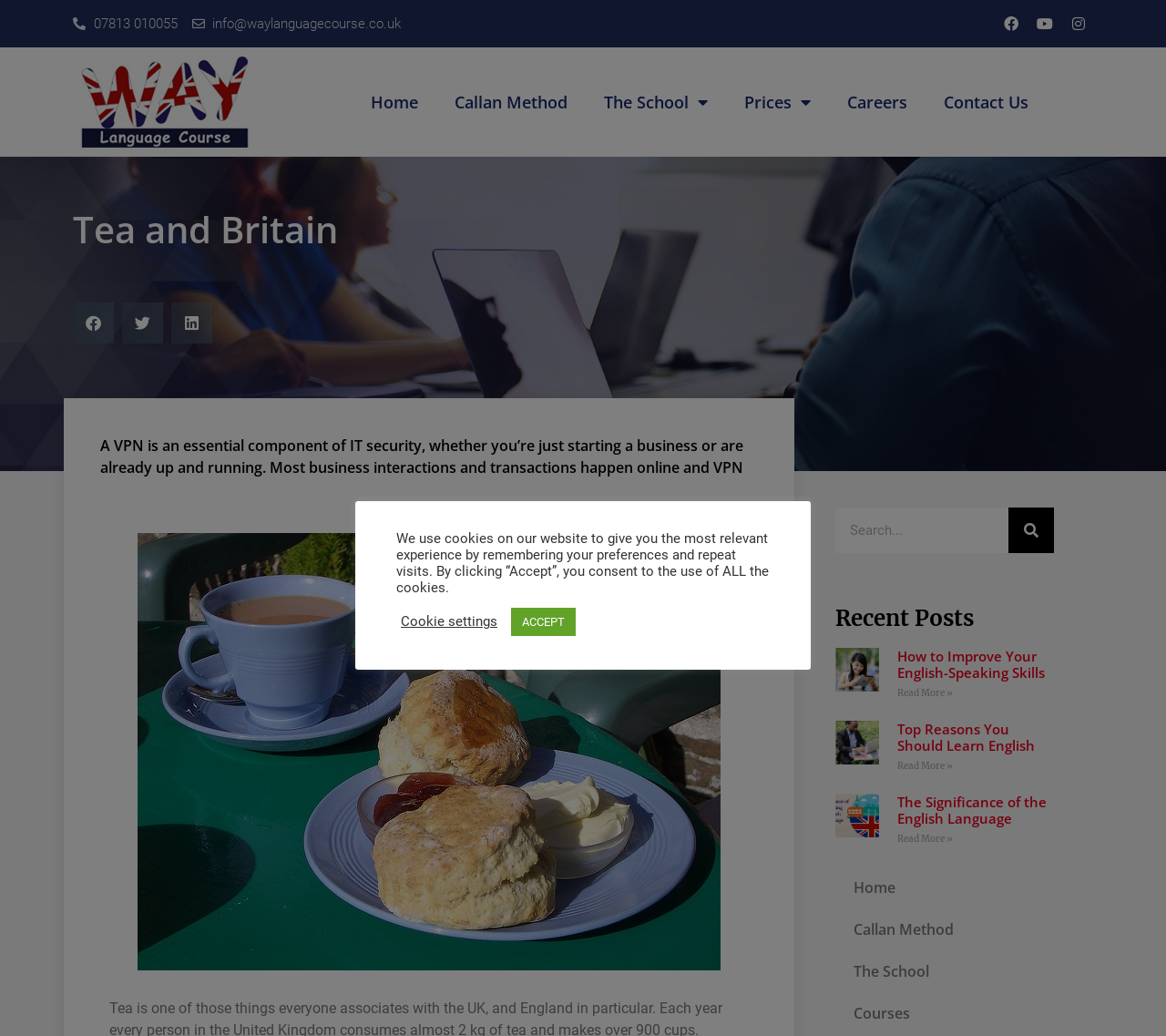Detail the webpage's structure and highlights in your description.

The webpage is about Way Language Course, with a focus on tea and Britain. At the top left, there are two phone numbers and an email address. On the top right, there are social media links to Facebook, YouTube, and Instagram. 

Below the social media links, there is a navigation menu with links to Home, Callan Method, The School, Prices, Careers, and Contact Us. 

The main content of the webpage is divided into two sections. On the left, there is a heading "Tea and Britain" followed by a brief article about the importance of VPN for business security. Below the article, there are three social media sharing buttons. 

On the right, there is a large image related to tea and Britain. Below the image, there is a search bar with a search button. 

Further down, there is a section titled "Recent Posts" with three articles. Each article has a heading, a brief summary, and a "Read more" link. The articles are about improving English-speaking skills, reasons to learn English, and the significance of the English language. 

At the bottom of the webpage, there are links to navigate to different sections of the website, including Home, Callan Method, The School, and Courses. There is also a cookie policy notification with buttons to accept or adjust cookie settings.